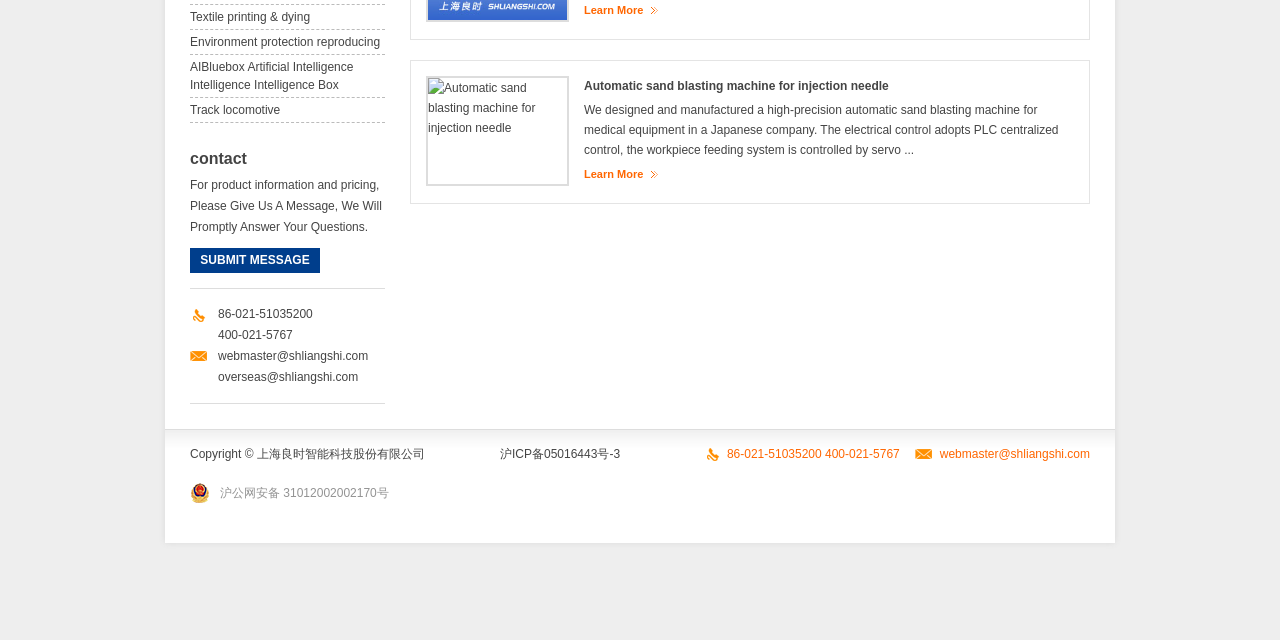Bounding box coordinates are specified in the format (top-left x, top-left y, bottom-right x, bottom-right y). All values are floating point numbers bounded between 0 and 1. Please provide the bounding box coordinate of the region this sentence describes: Textile printing & dying

[0.148, 0.016, 0.242, 0.038]